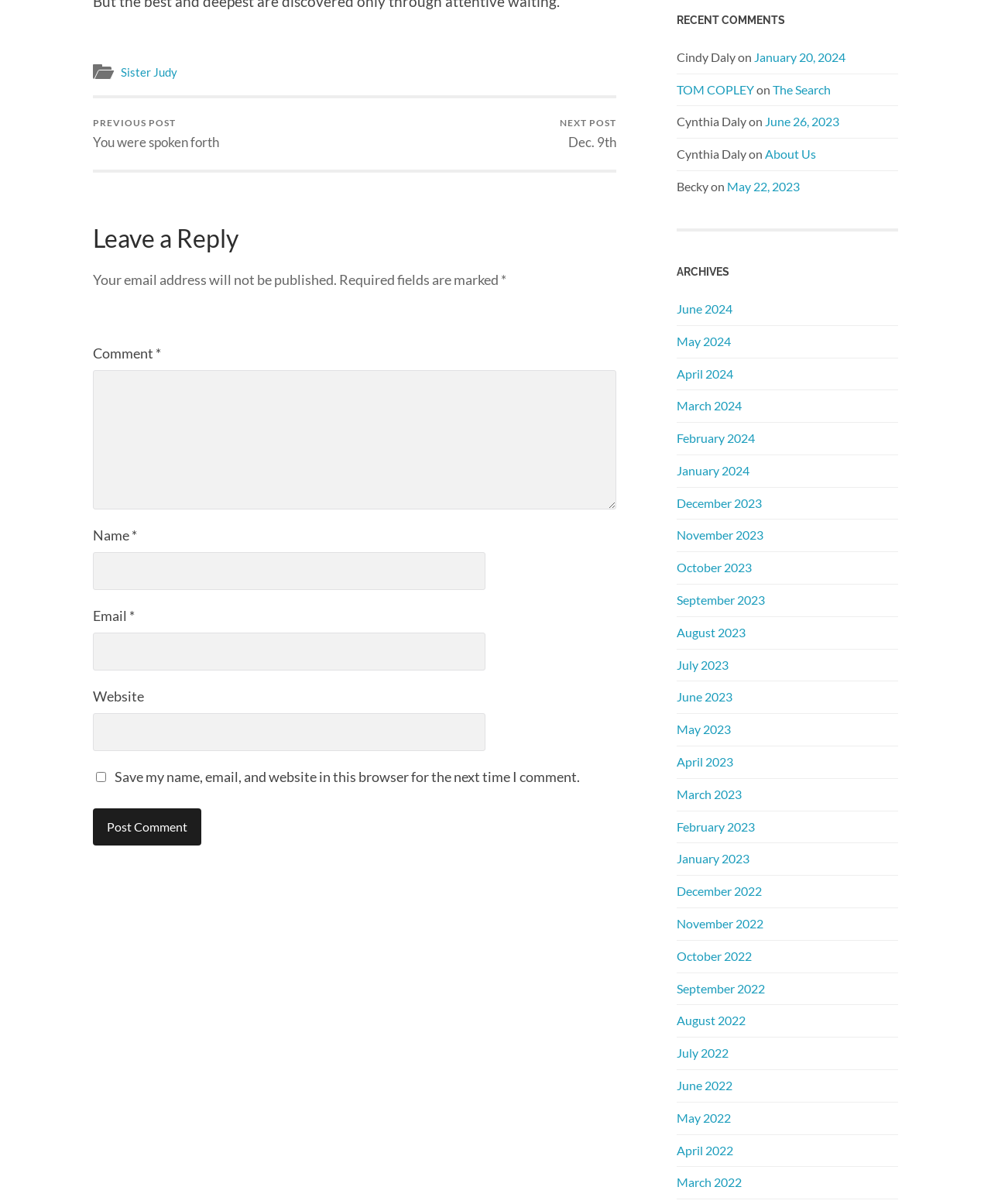What is the purpose of the 'Leave a Reply' section?
Refer to the image and give a detailed response to the question.

The 'Leave a Reply' section is located at the top of the webpage and contains several form fields, including 'Comment', 'Name', 'Email', and 'Website'. The presence of these fields and the 'Post Comment' button suggests that the purpose of this section is to allow users to comment on the post.